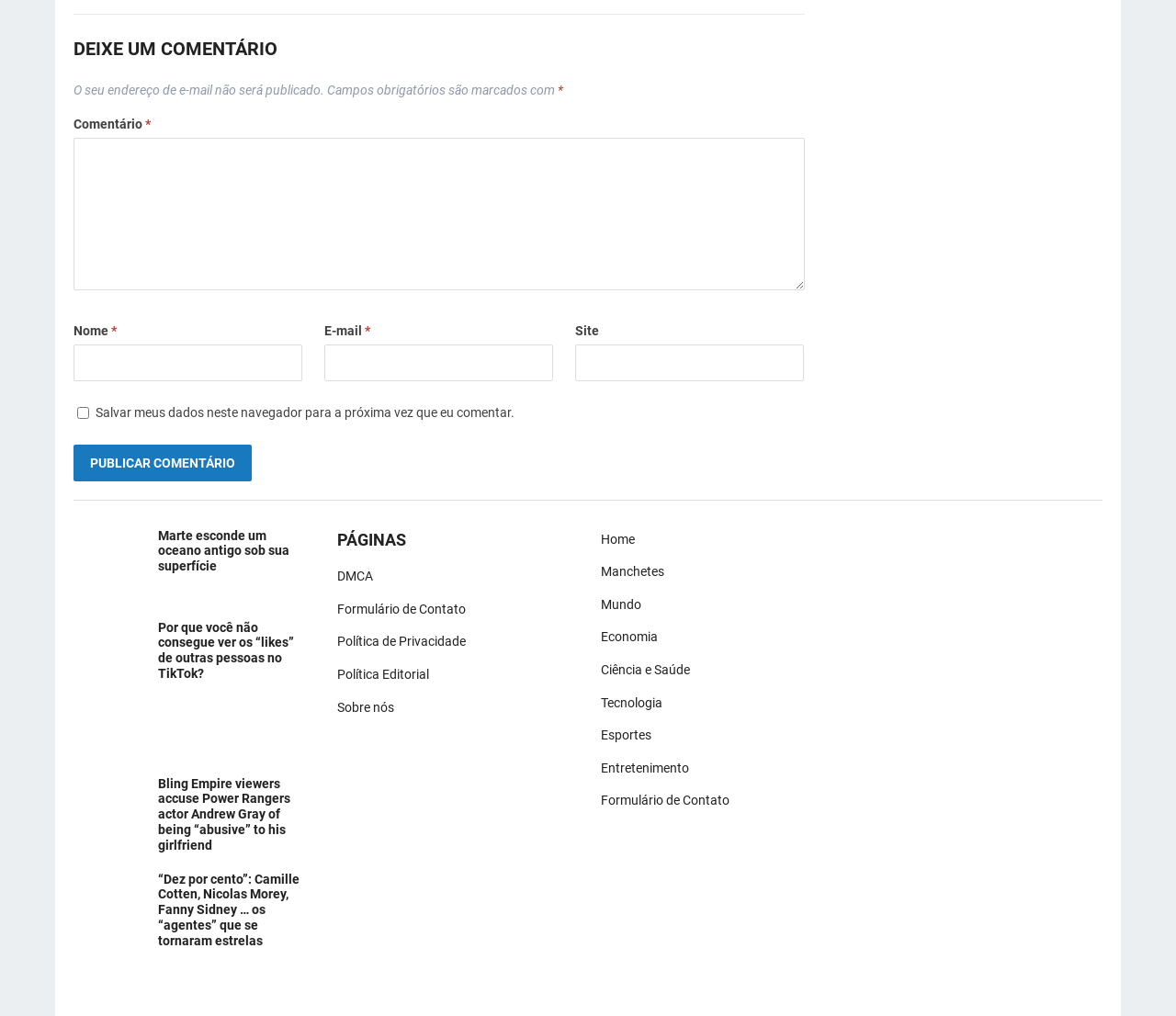Pinpoint the bounding box coordinates of the element that must be clicked to accomplish the following instruction: "Leave a comment". The coordinates should be in the format of four float numbers between 0 and 1, i.e., [left, top, right, bottom].

[0.062, 0.136, 0.684, 0.286]